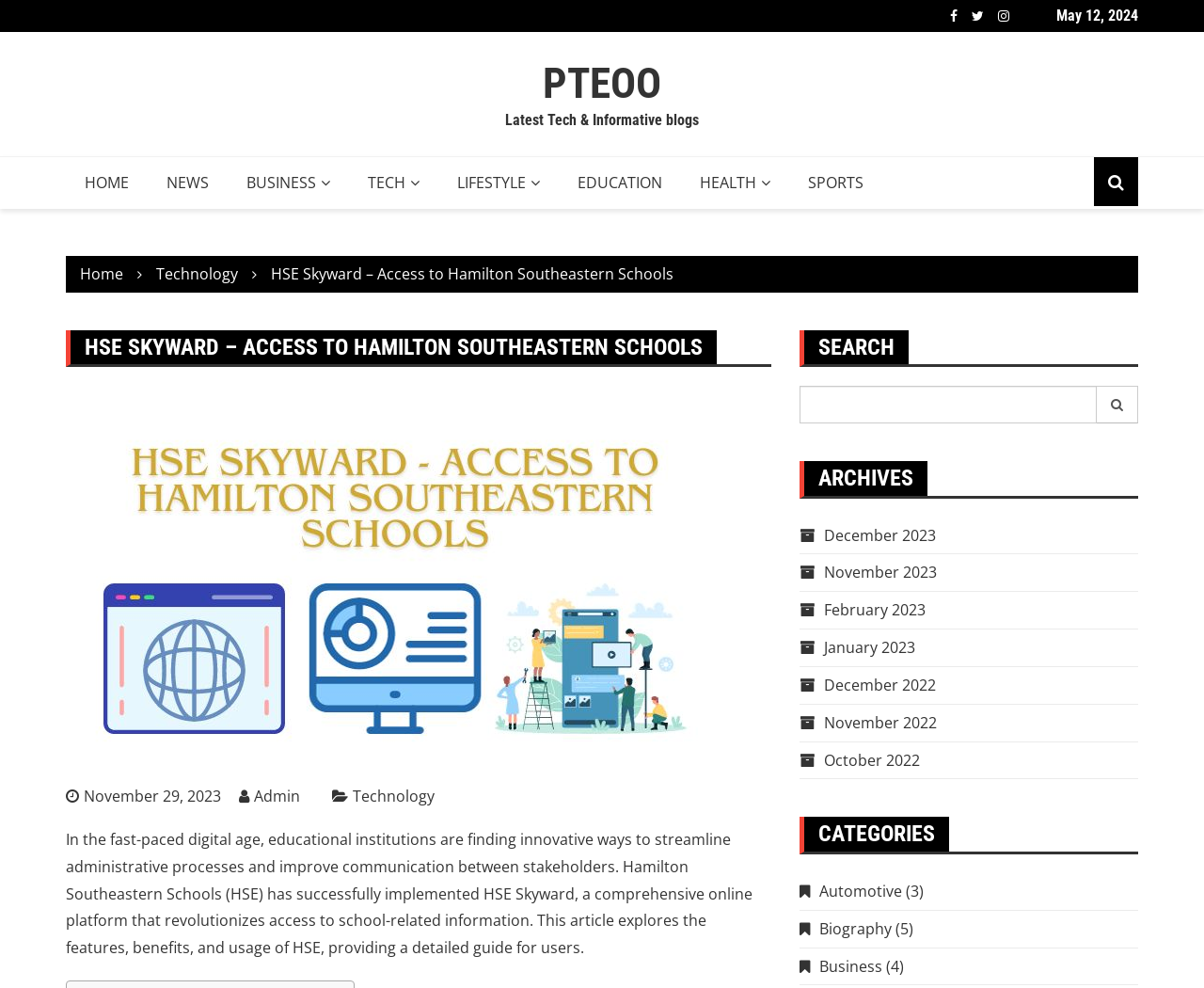Based on the element description, predict the bounding box coordinates (top-left x, top-left y, bottom-right x, bottom-right y) for the UI element in the screenshot: December 2023

[0.664, 0.531, 0.777, 0.552]